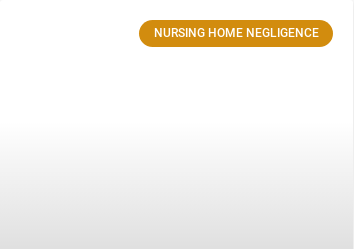Examine the image carefully and respond to the question with a detailed answer: 
What is the topic being addressed?

The button is labeled 'NURSING HOME NEGLIGENCE', which indicates that the topic being addressed is related to negligence in nursing homes, likely in the context of patient care standards and accountability.